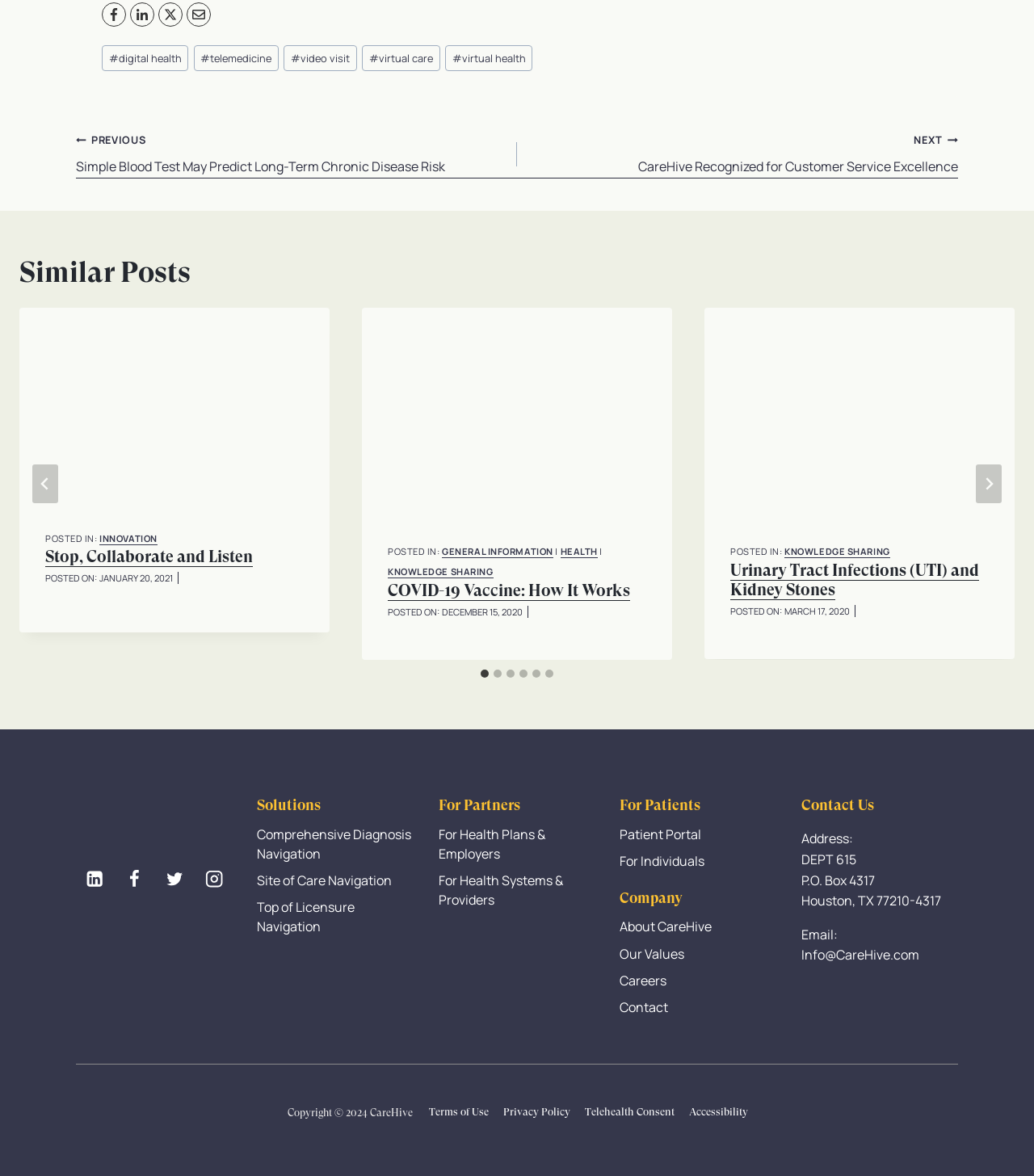Find the bounding box coordinates of the clickable element required to execute the following instruction: "Go to last slide". Provide the coordinates as four float numbers between 0 and 1, i.e., [left, top, right, bottom].

[0.031, 0.395, 0.056, 0.428]